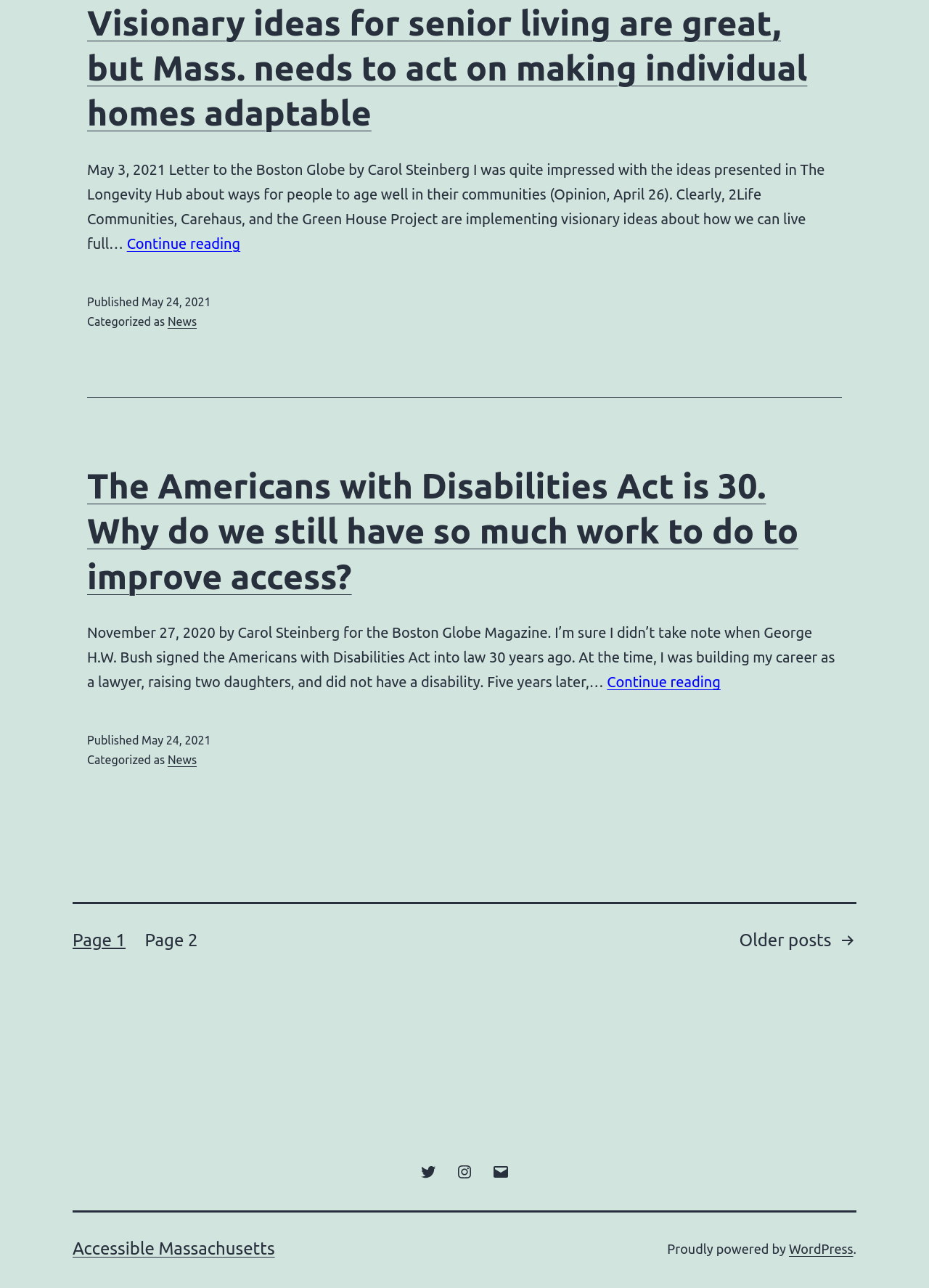Please provide the bounding box coordinates for the element that needs to be clicked to perform the following instruction: "Follow the link to Twitter". The coordinates should be given as four float numbers between 0 and 1, i.e., [left, top, right, bottom].

[0.441, 0.895, 0.48, 0.923]